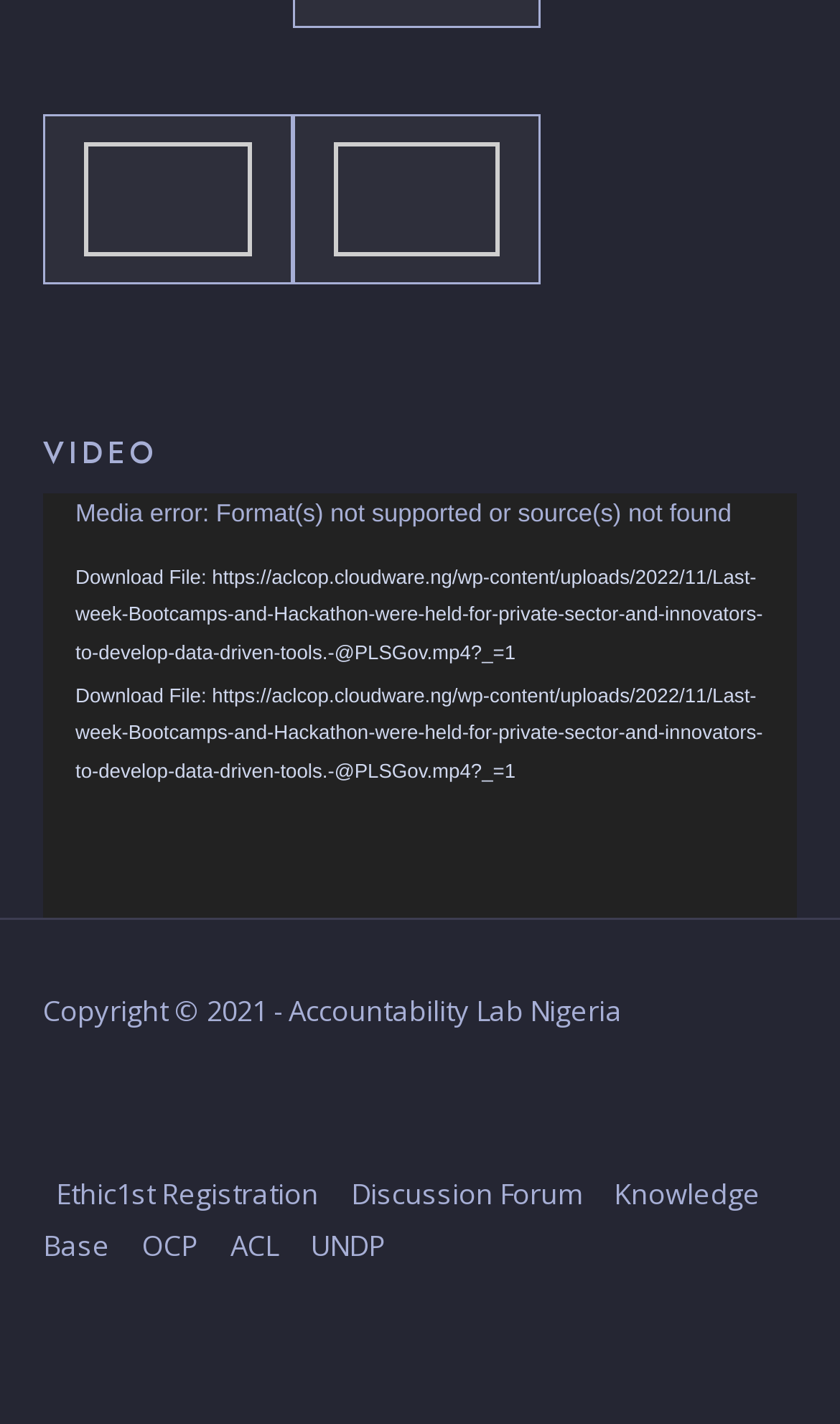What is the copyright information displayed at the bottom of the webpage?
Using the visual information, answer the question in a single word or phrase.

Copyright © 2021 - Accountability Lab Nigeria